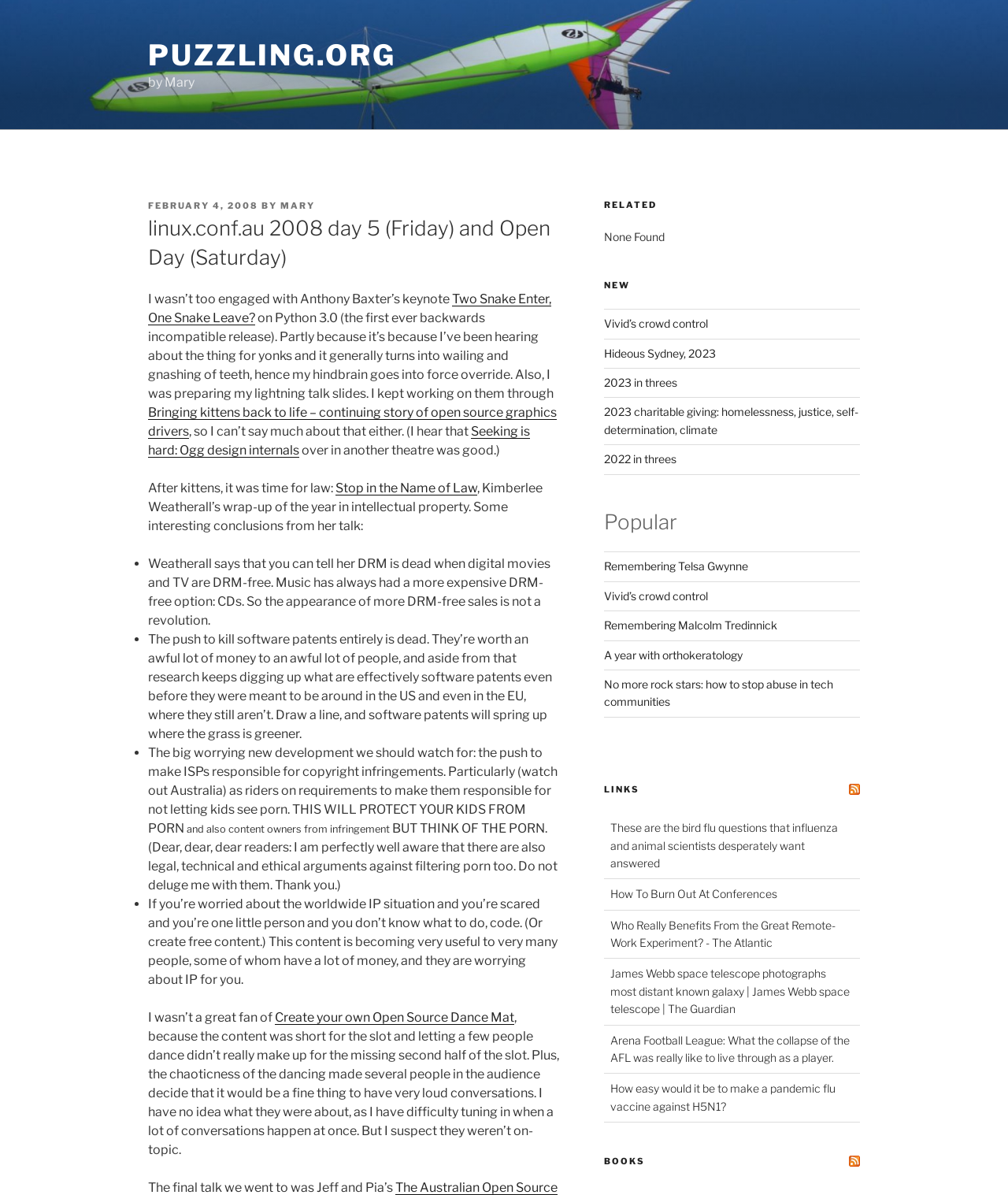Find the bounding box coordinates of the area that needs to be clicked in order to achieve the following instruction: "Click on the link 'FEBRUARY 4, 2008'". The coordinates should be specified as four float numbers between 0 and 1, i.e., [left, top, right, bottom].

[0.147, 0.167, 0.256, 0.177]